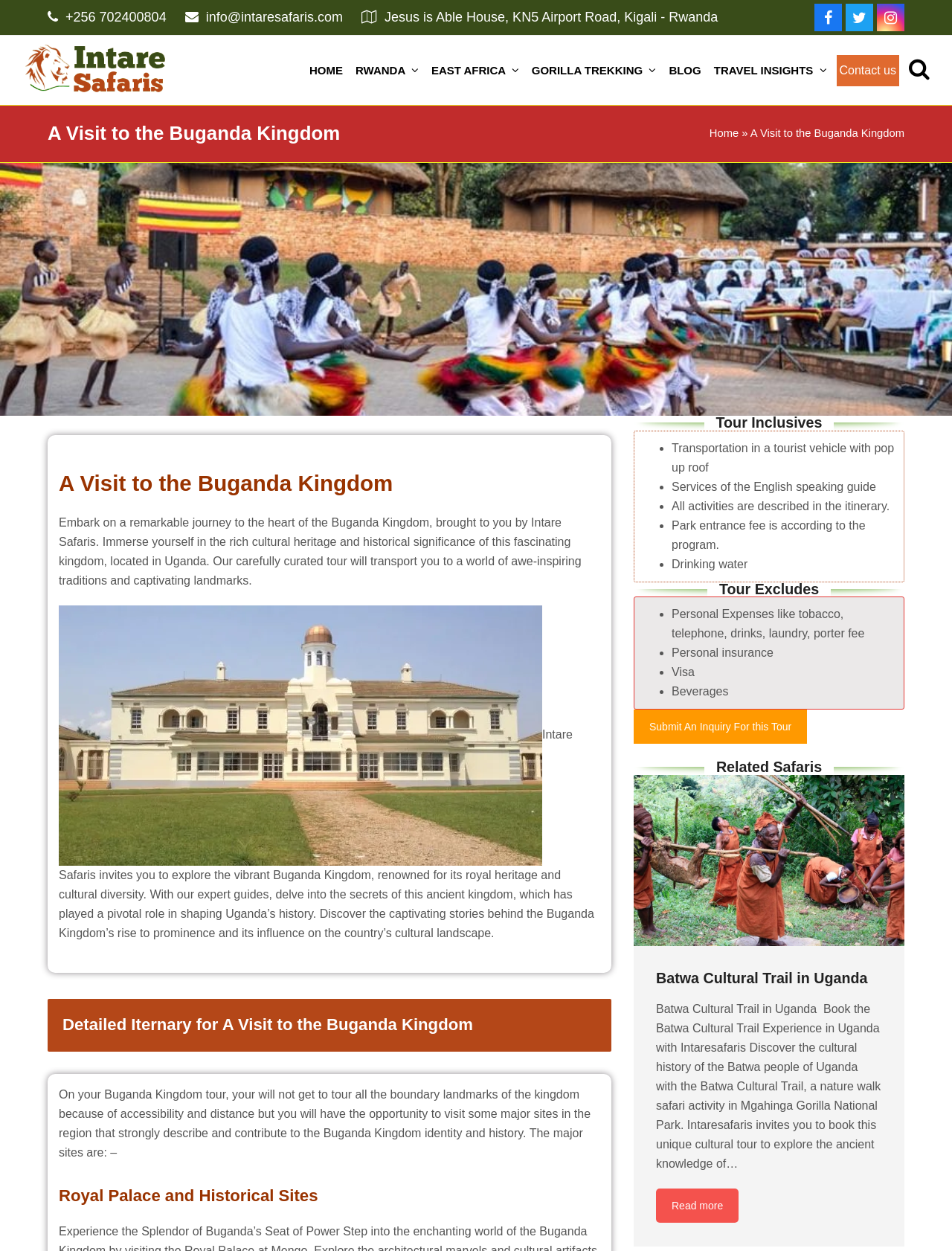Extract the top-level heading from the webpage and provide its text.

A Visit to the Buganda Kingdom